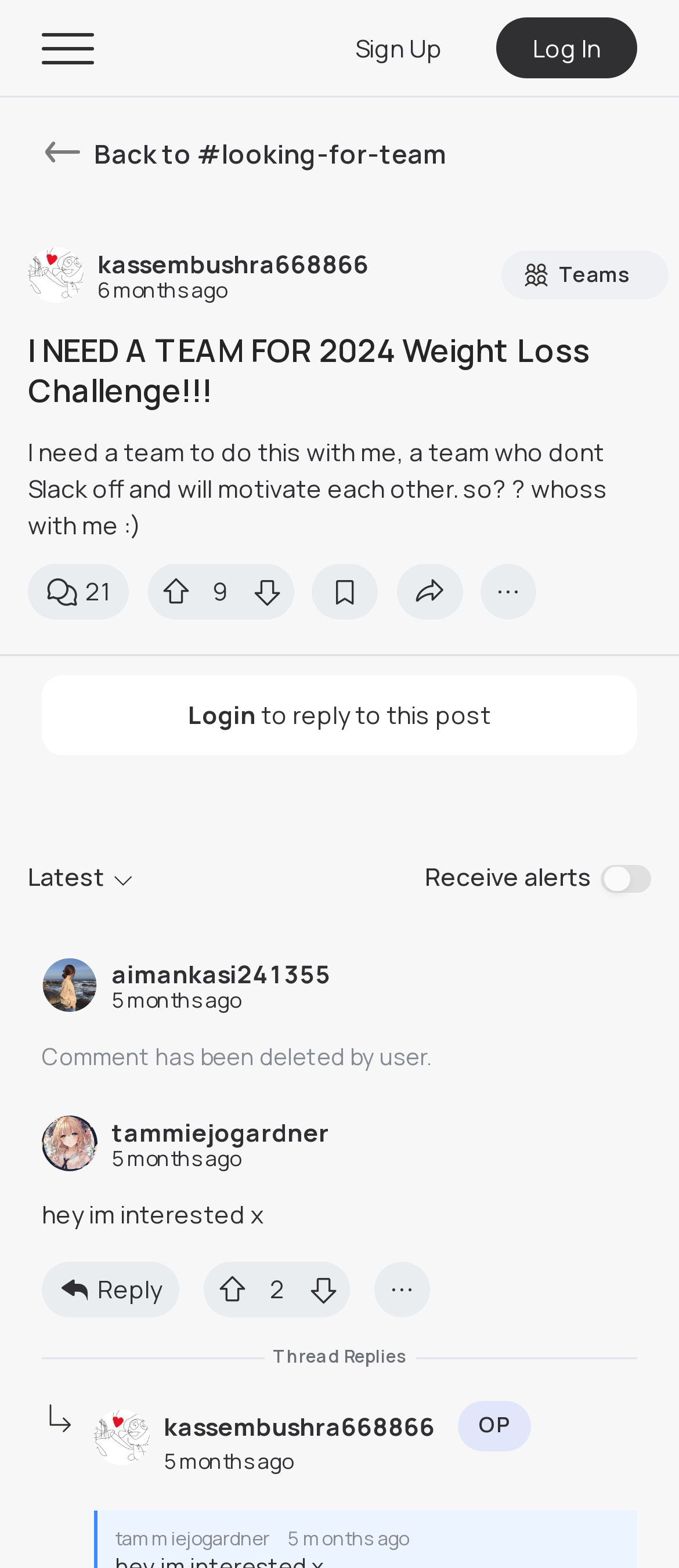Answer the question in one word or a short phrase:
What is the text of the first post?

I need a team to do this with me...